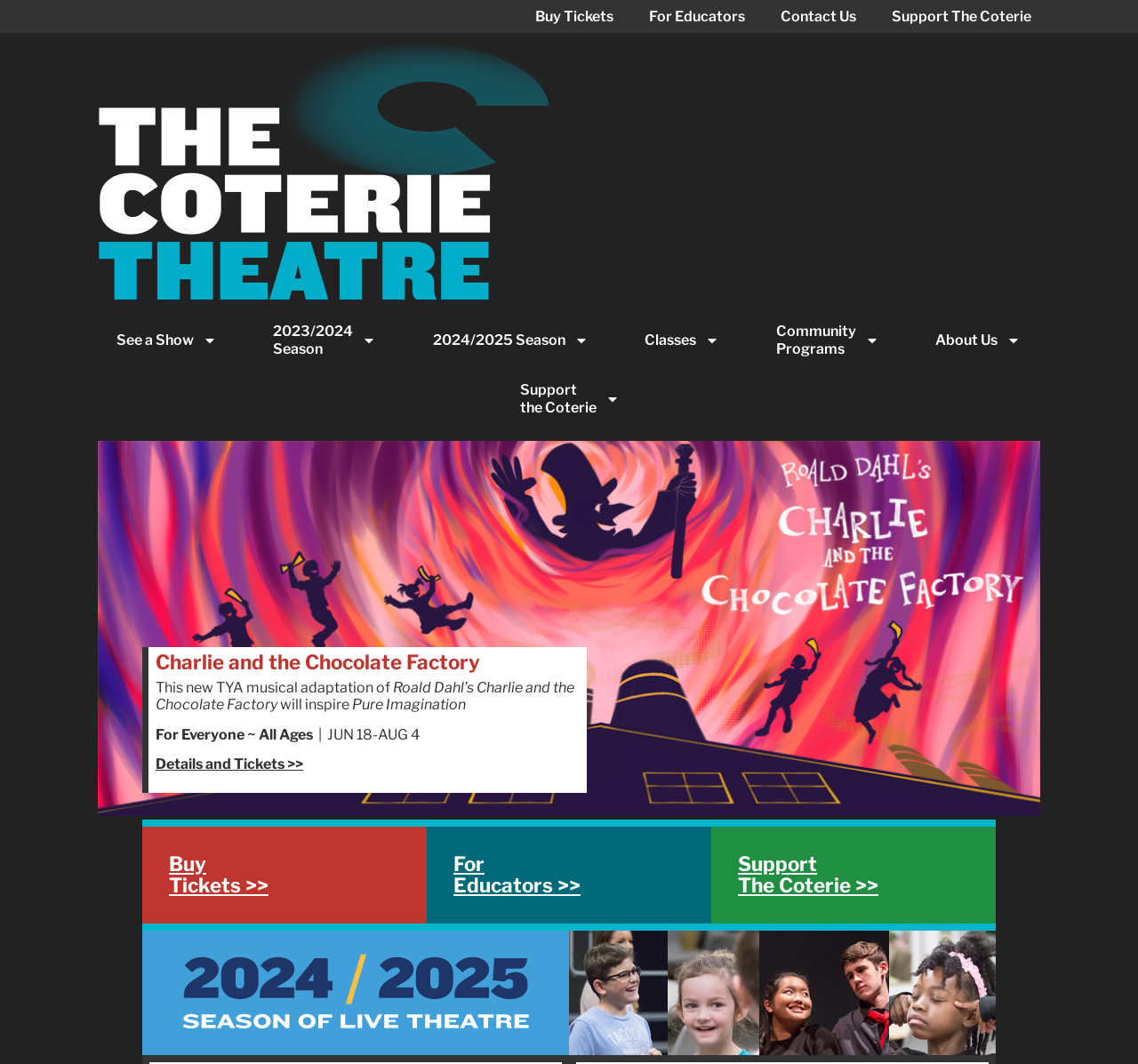What is the age range for the show?
Answer the question with detailed information derived from the image.

I found the answer by looking at the static text element 'For Everyone ~ All Ages' which indicates that the show is suitable for all ages.